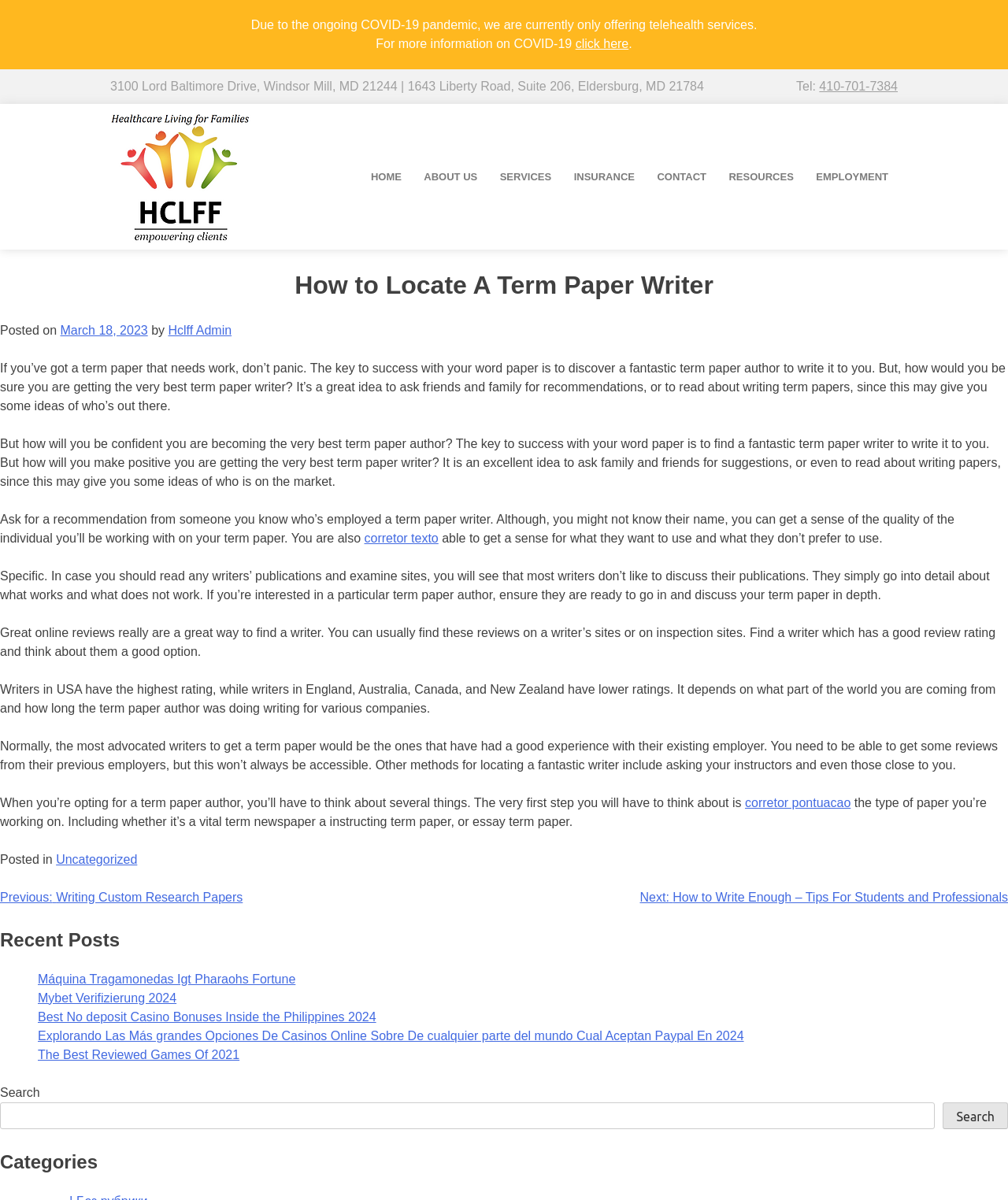Based on the image, provide a detailed and complete answer to the question: 
What is the topic of the article?

The topic of the article can be determined by reading the heading 'How to Locate A Term Paper Writer' and the content of the article, which provides guidance on finding a good term paper writer.